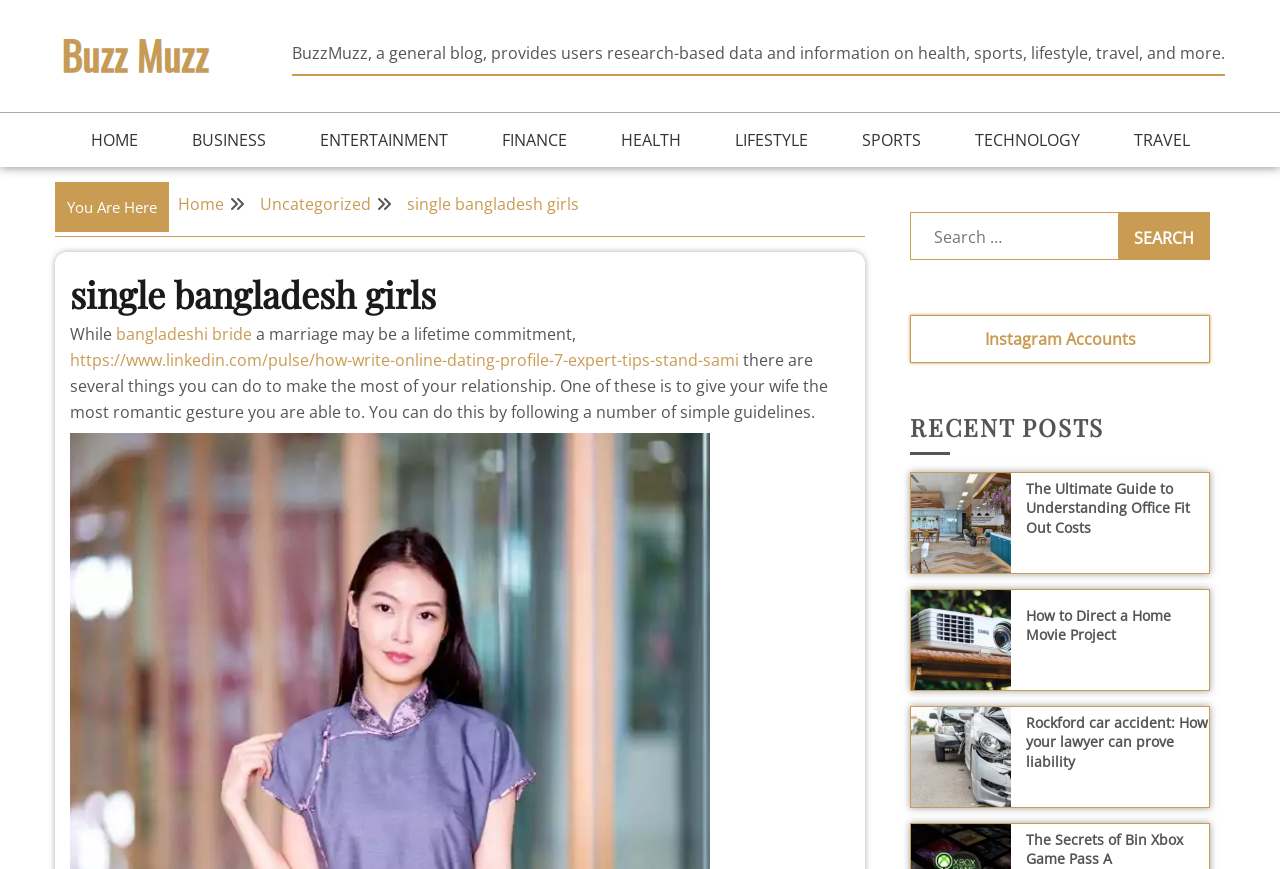Can you extract the primary headline text from the webpage?

single bangladesh girls